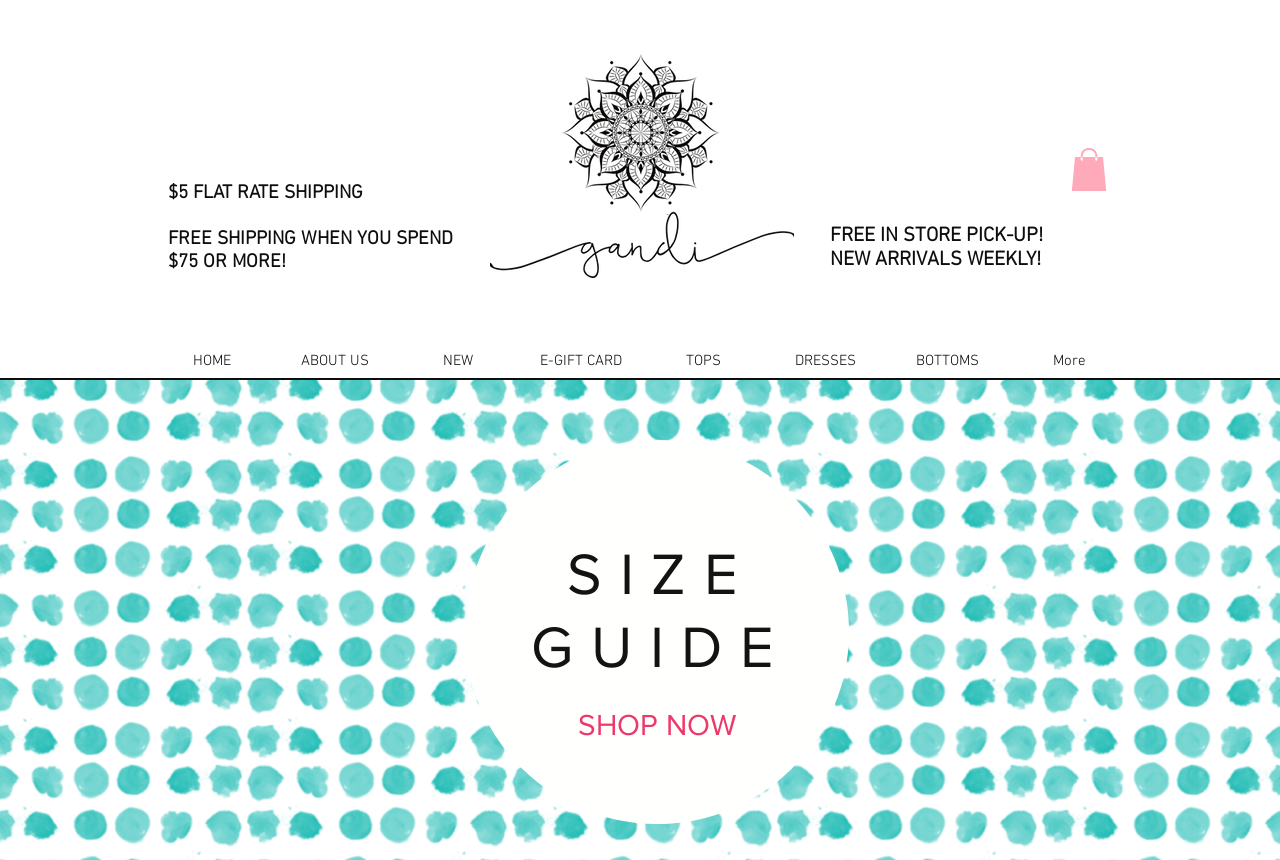Determine the bounding box coordinates of the region I should click to achieve the following instruction: "Click the flat rate shipping button". Ensure the bounding box coordinates are four float numbers between 0 and 1, i.e., [left, top, right, bottom].

[0.837, 0.172, 0.865, 0.222]